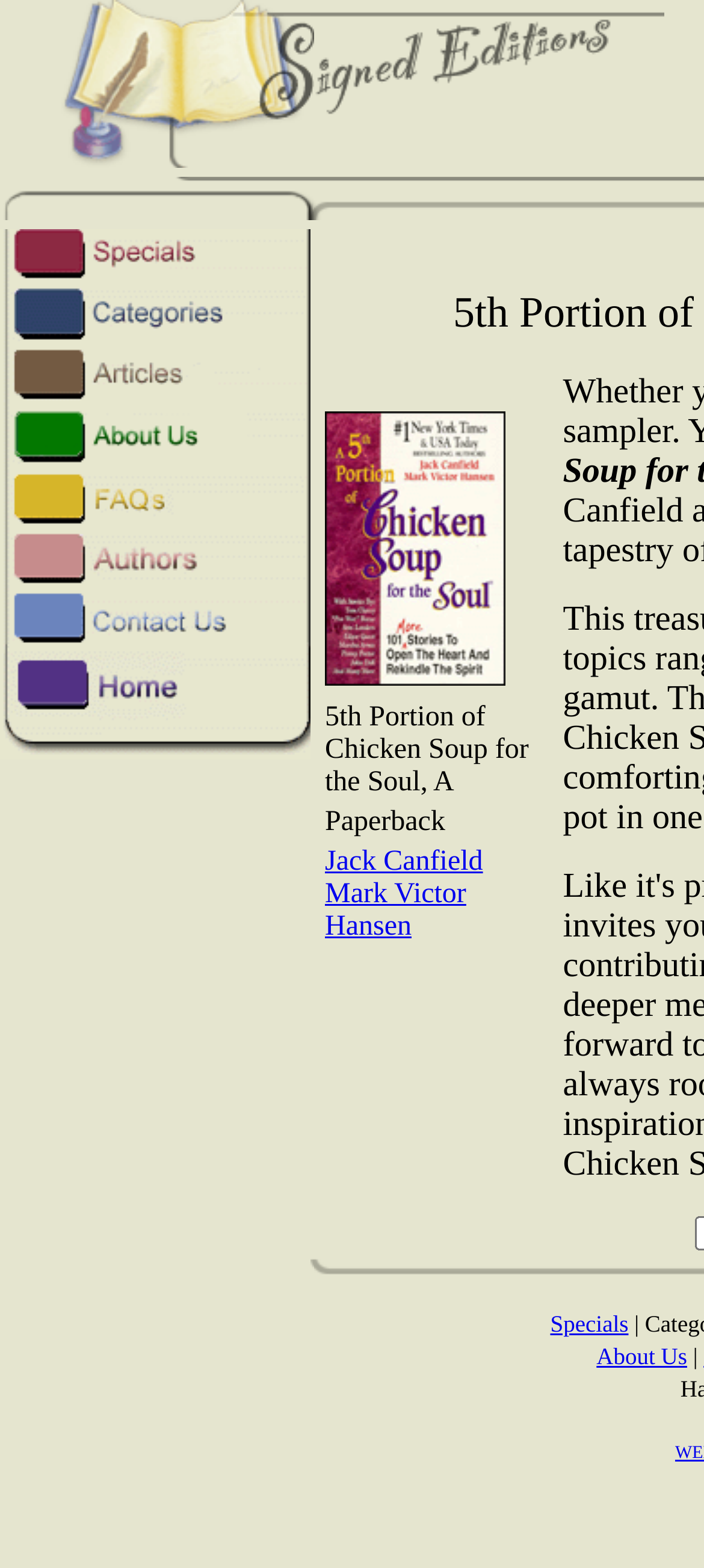Provide a short answer using a single word or phrase for the following question: 
How many navigation menu items are there?

3